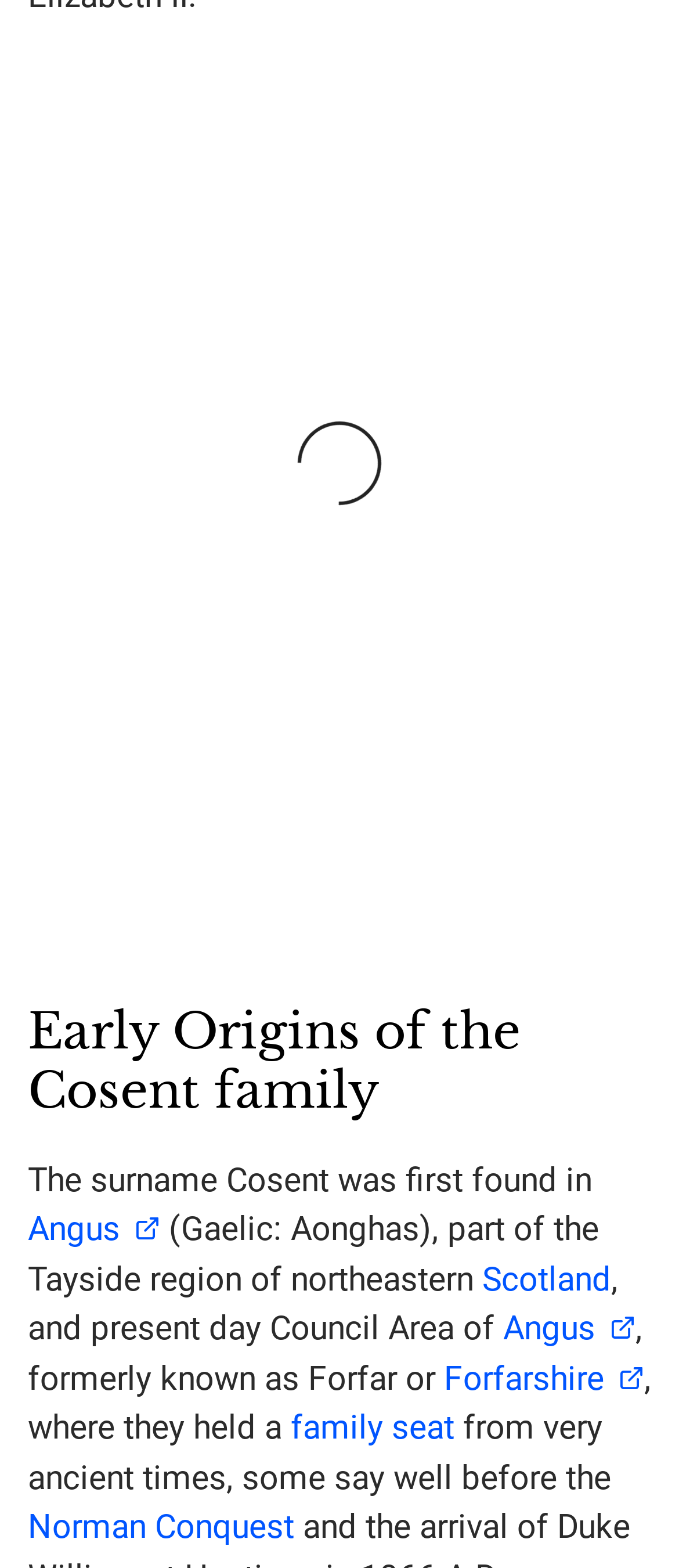What is the average rating of this product?
From the screenshot, supply a one-word or short-phrase answer.

4.8